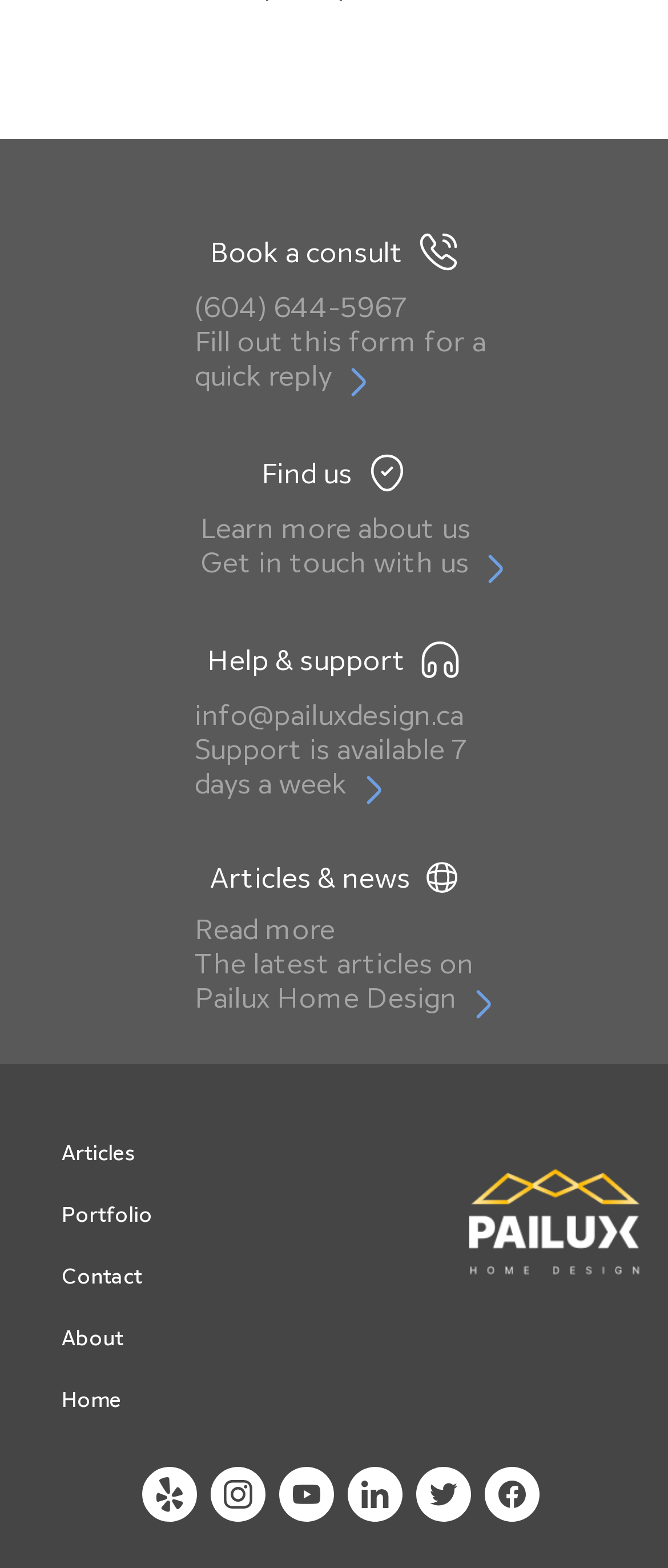Please identify the bounding box coordinates of the element's region that I should click in order to complete the following instruction: "Learn more about us". The bounding box coordinates consist of four float numbers between 0 and 1, i.e., [left, top, right, bottom].

[0.3, 0.326, 0.769, 0.375]